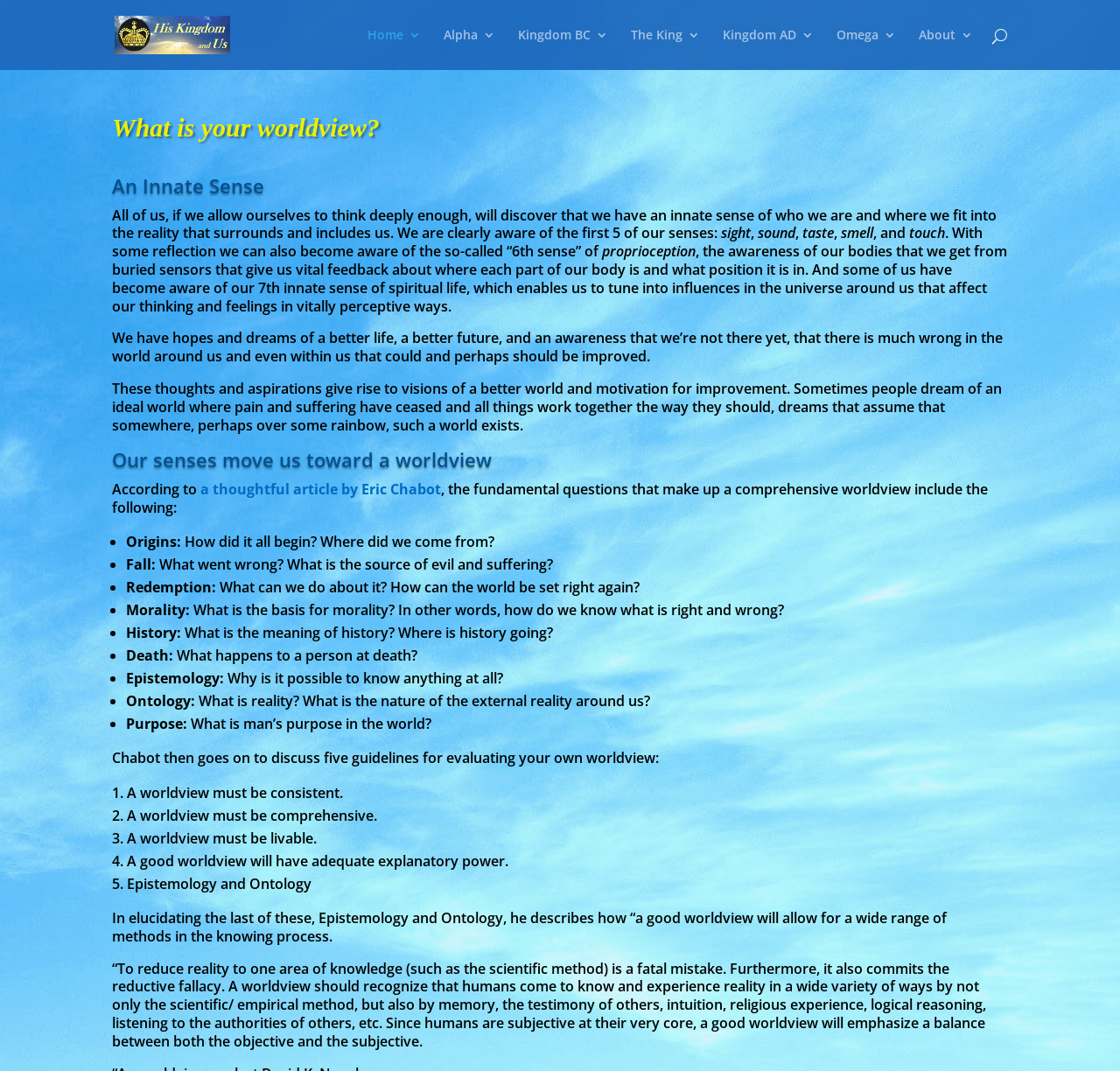Illustrate the webpage with a detailed description.

The webpage is titled "Worldview | His Kingdom" and has a prominent link with the same text at the top left corner, accompanied by an image. Below this, there is a row of links, including "Home 3", "Alpha 3", "Kingdom BC 3", "The King 3", "Kingdom AD 3", "Omega 3", and "About 3", which are evenly spaced and aligned horizontally.

A search bar is located at the top right corner, spanning almost the entire width of the page. Below this, there is a heading that reads "What is your worldview?" followed by a paragraph of text that discusses the innate sense of self and the five traditional senses. This is accompanied by a list of the senses, with each item highlighted in a separate line.

The next section is headed "An Innate Sense" and continues the discussion on the senses, including the "6th sense" of proprioception and the "7th sense" of spiritual life. This is followed by a series of paragraphs that explore the hopes and dreams of a better life, the concept of a better world, and the motivation for improvement.

The webpage then delves into the topic of "Our senses move us toward a worldview" and presents a list of fundamental questions that make up a comprehensive worldview, including origins, fall, redemption, morality, history, death, epistemology, ontology, and purpose. Each question is accompanied by a brief description.

The page also references an article by Eric Chabot, which discusses the importance of evaluating one's worldview. The article presents five guidelines for doing so, including consistency, comprehensiveness, livability, explanatory power, and epistemology and ontology. Each guideline is explained in detail, with an emphasis on the importance of balance between objective and subjective knowledge.

Overall, the webpage presents a thoughtful and in-depth exploration of the concept of worldview, encouraging readers to reflect on their own beliefs and values.